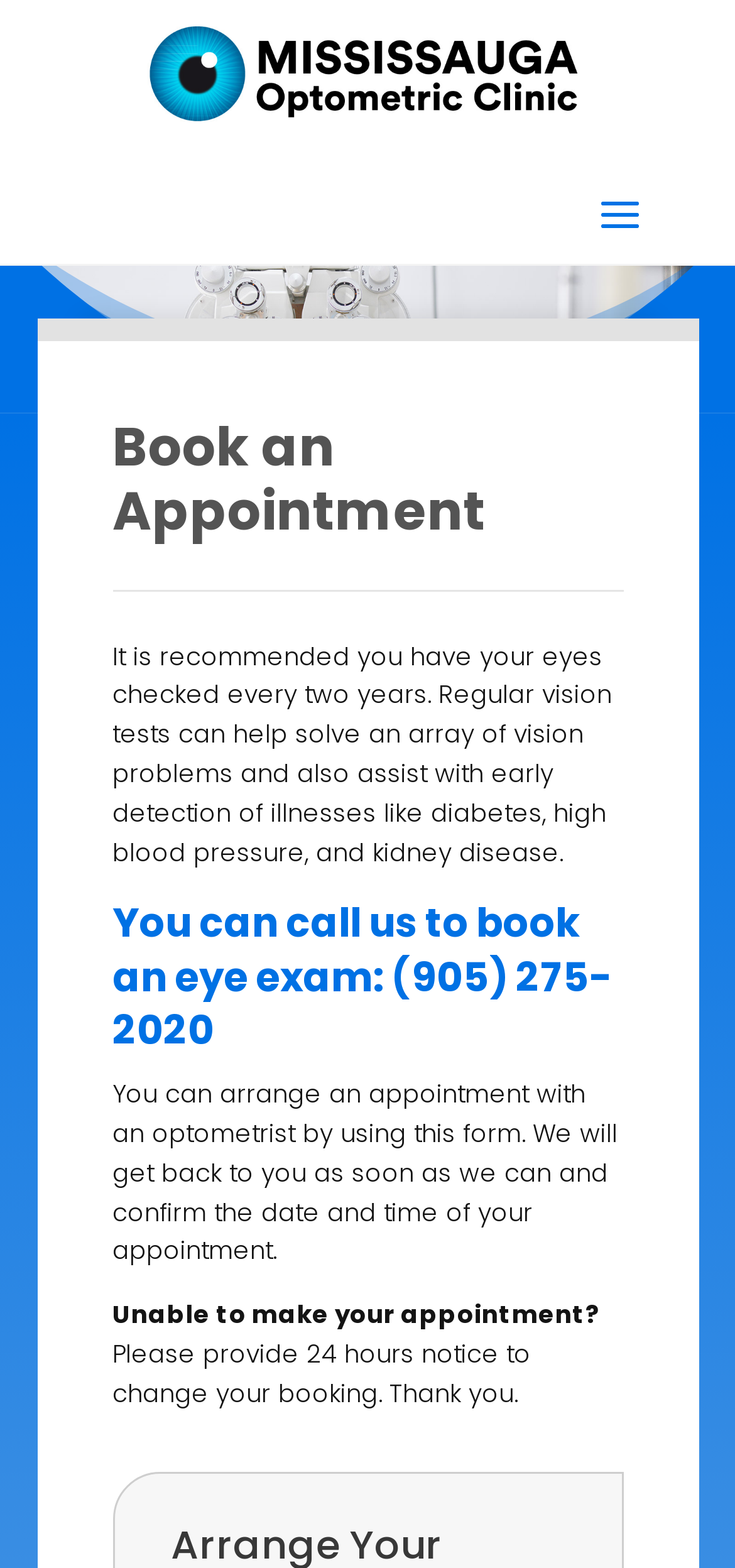Provide a brief response to the question below using a single word or phrase: 
What is the recommended frequency for eye checks?

Every two years